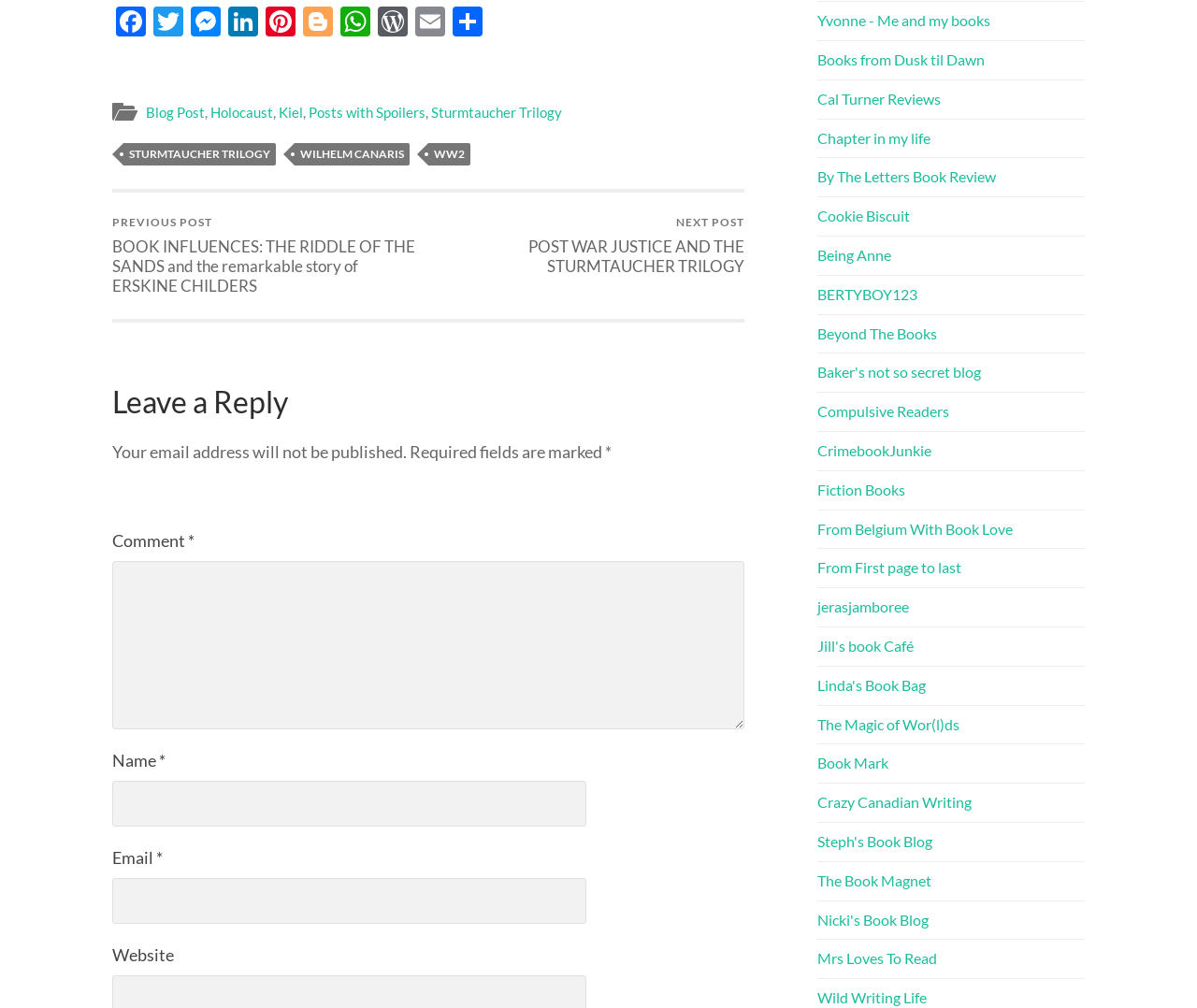Specify the bounding box coordinates of the element's region that should be clicked to achieve the following instruction: "Click on the NEXT POST link". The bounding box coordinates consist of four float numbers between 0 and 1, in the format [left, top, right, bottom].

[0.363, 0.191, 0.622, 0.296]